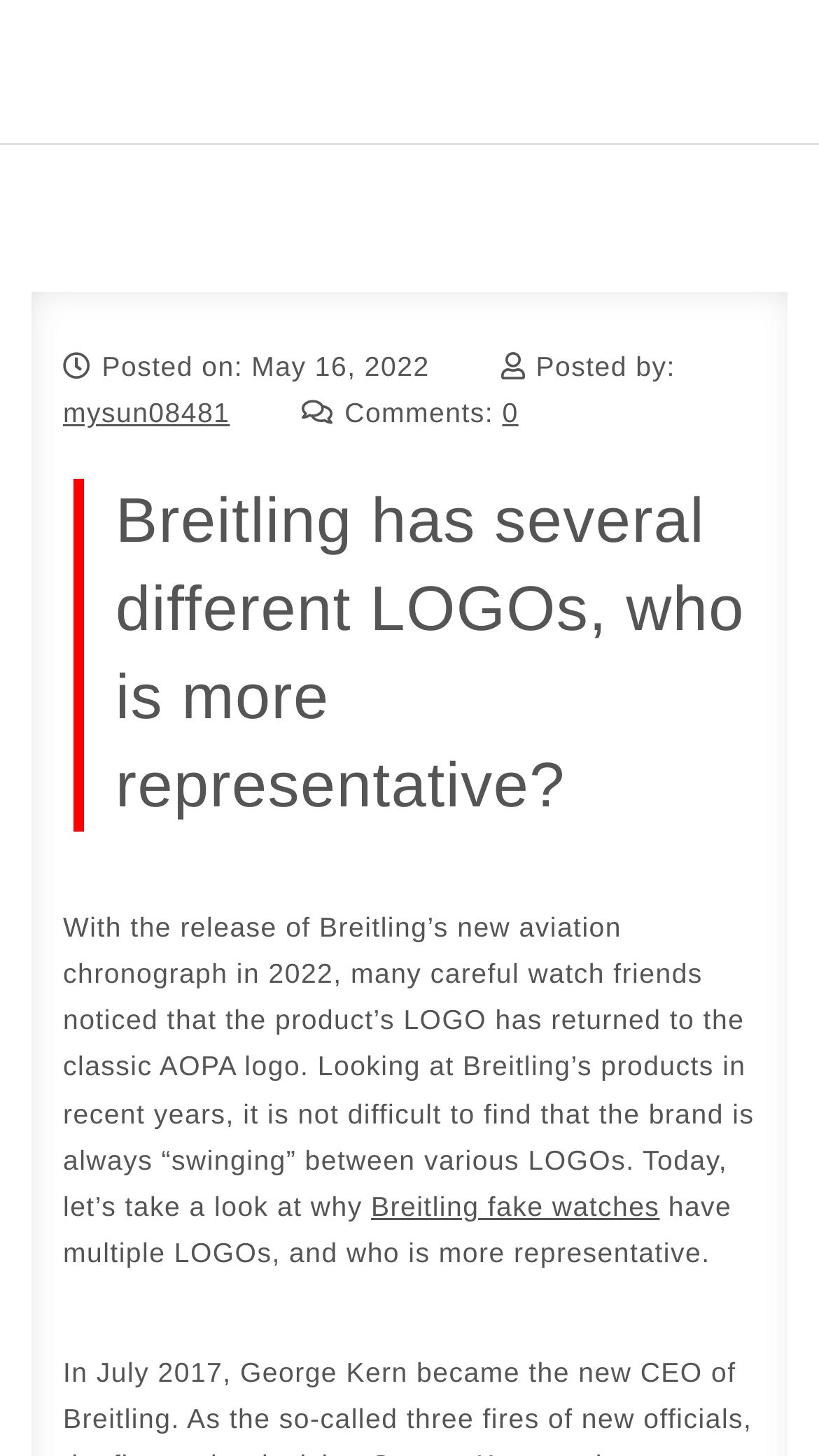Answer the question below in one word or phrase:
Is the article related to fake watches?

Yes